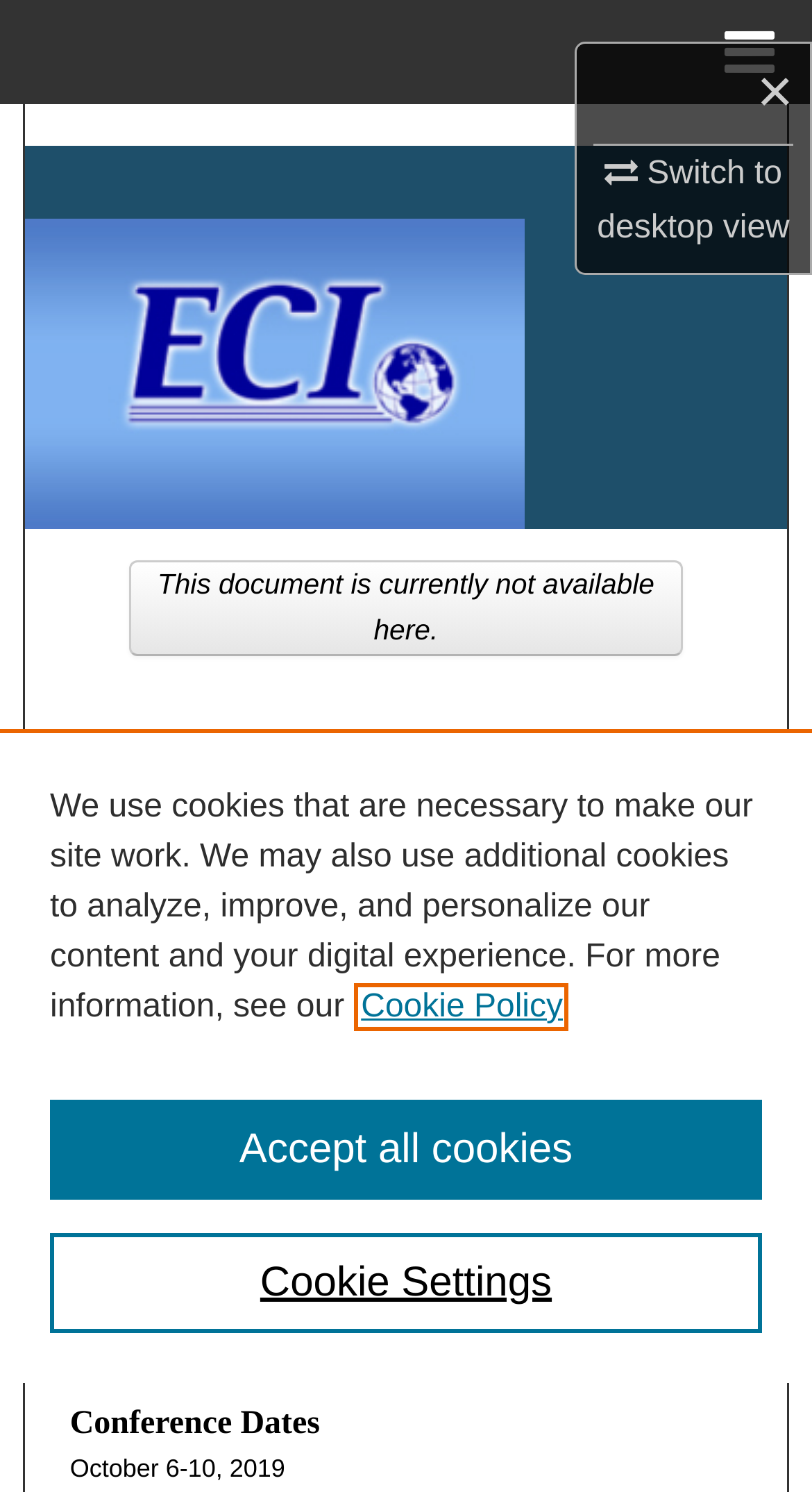Create a detailed summary of the webpage's content and design.

The webpage appears to be a digital archive or a research paper repository. At the top right corner, there is a link to switch to desktop view and a menu icon. Below that, there is a hidden menu with links to Home, Search, Browse Collections, My Account, About, and DC Network Digital Commons Network.

On the left side, there is a link to ECI Digital Archives, accompanied by an image. Next to it, there is a heading with the same title. Below that, there are links to Home, PROCEEDINGS, BIOMANUFACT_IV, and a number 73.

The main content of the webpage is a research paper titled "GMP implementation of connected and continuous process at Amgen" by Art Hewig. The title is followed by a static text block with the same title. Below that, there is a link to the paper title and the author's name.

Further down, there are headings for Conference Dates and Abstract. The Conference Dates section displays the dates October 6-10, 2019. The Abstract section has a static text stating that the document is currently not available.

At the bottom of the page, there is a cookie banner with a privacy alert dialog. The dialog explains the use of cookies on the site and provides links to the Cookie Policy and buttons to adjust cookie settings or accept all cookies.